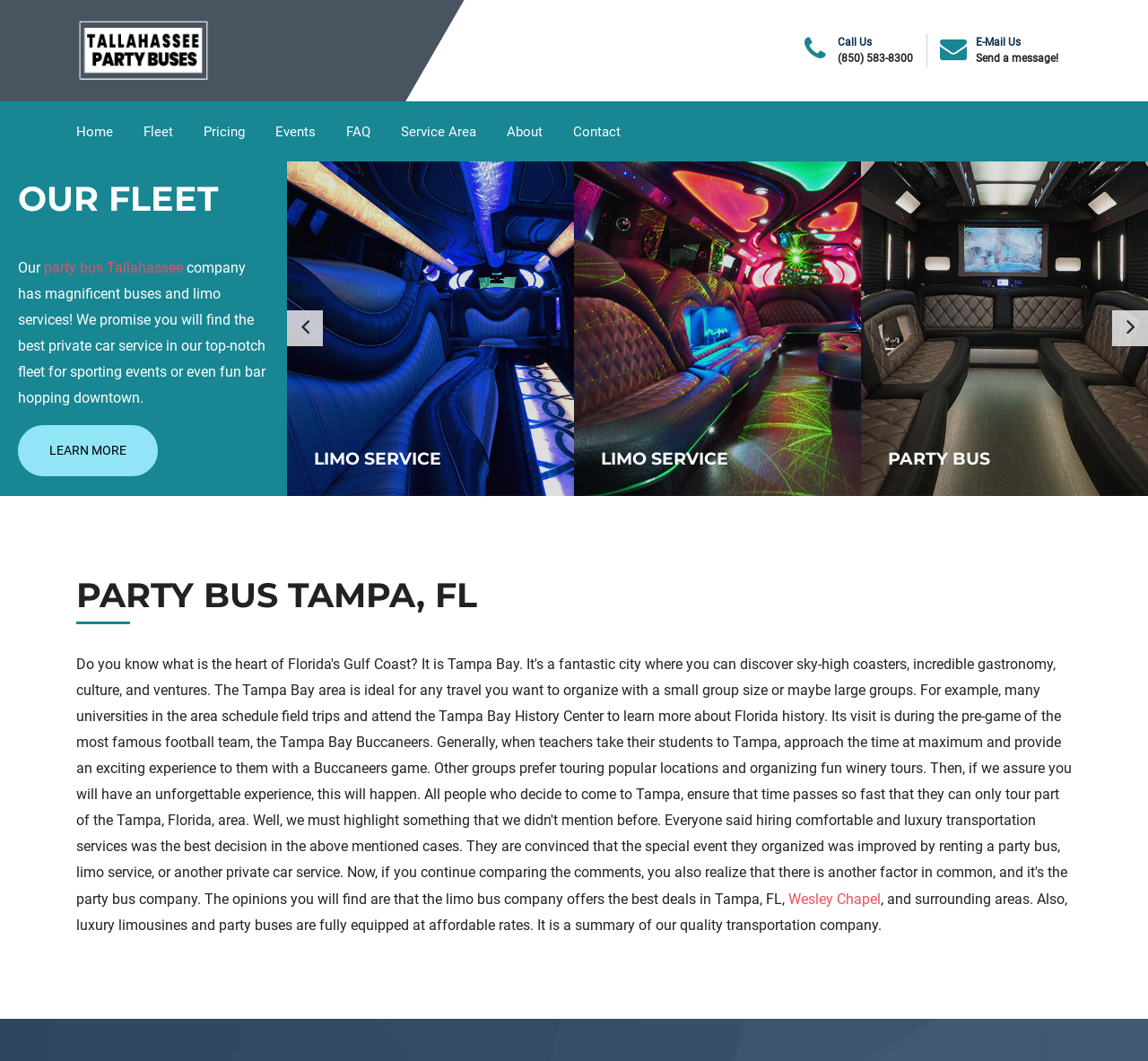What is the location of the company's service area?
Look at the image and respond with a one-word or short-phrase answer.

Tampa, FL, and surrounding areas